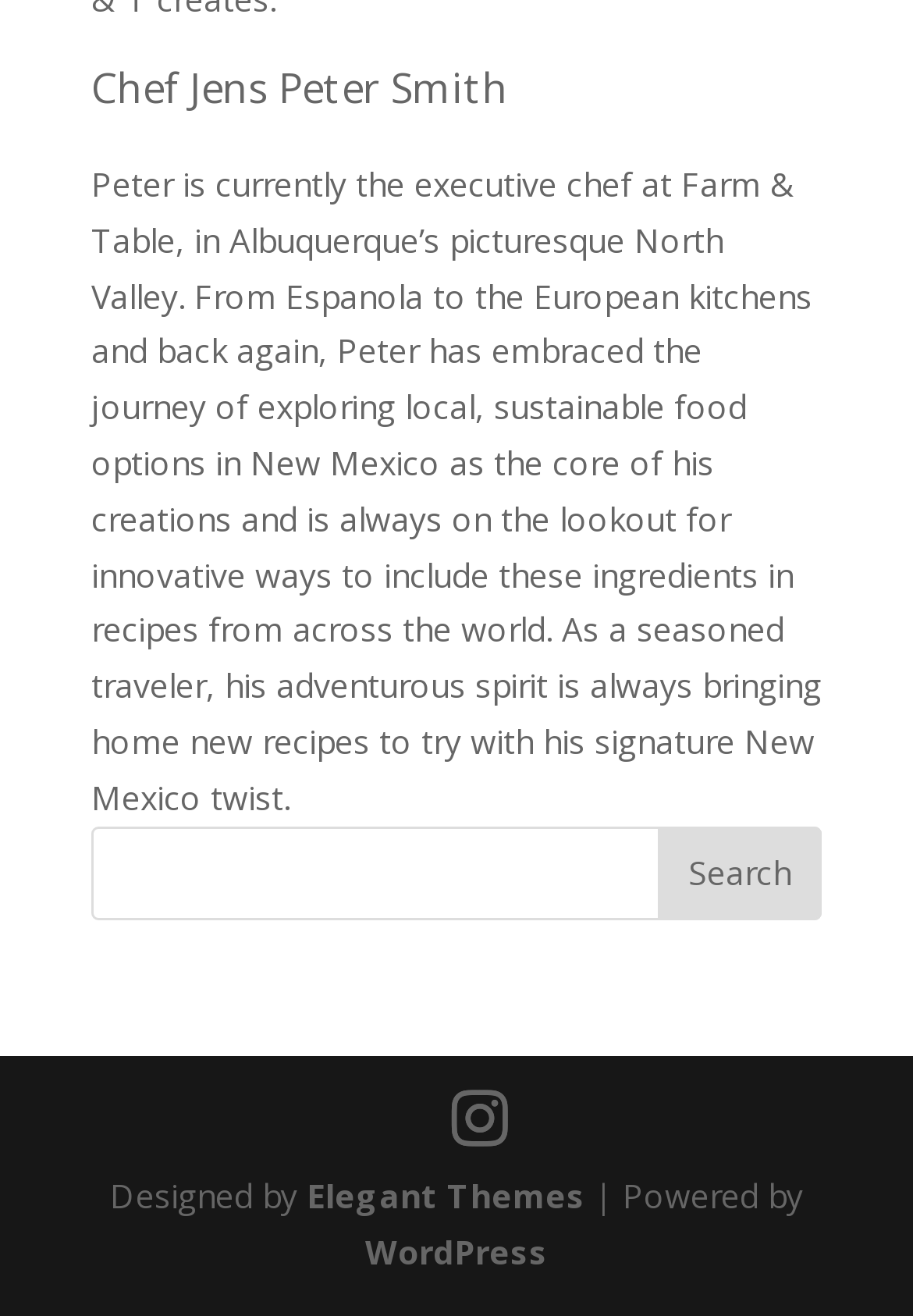Identify the bounding box for the element characterized by the following description: "Elegant Themes".

[0.336, 0.892, 0.641, 0.926]